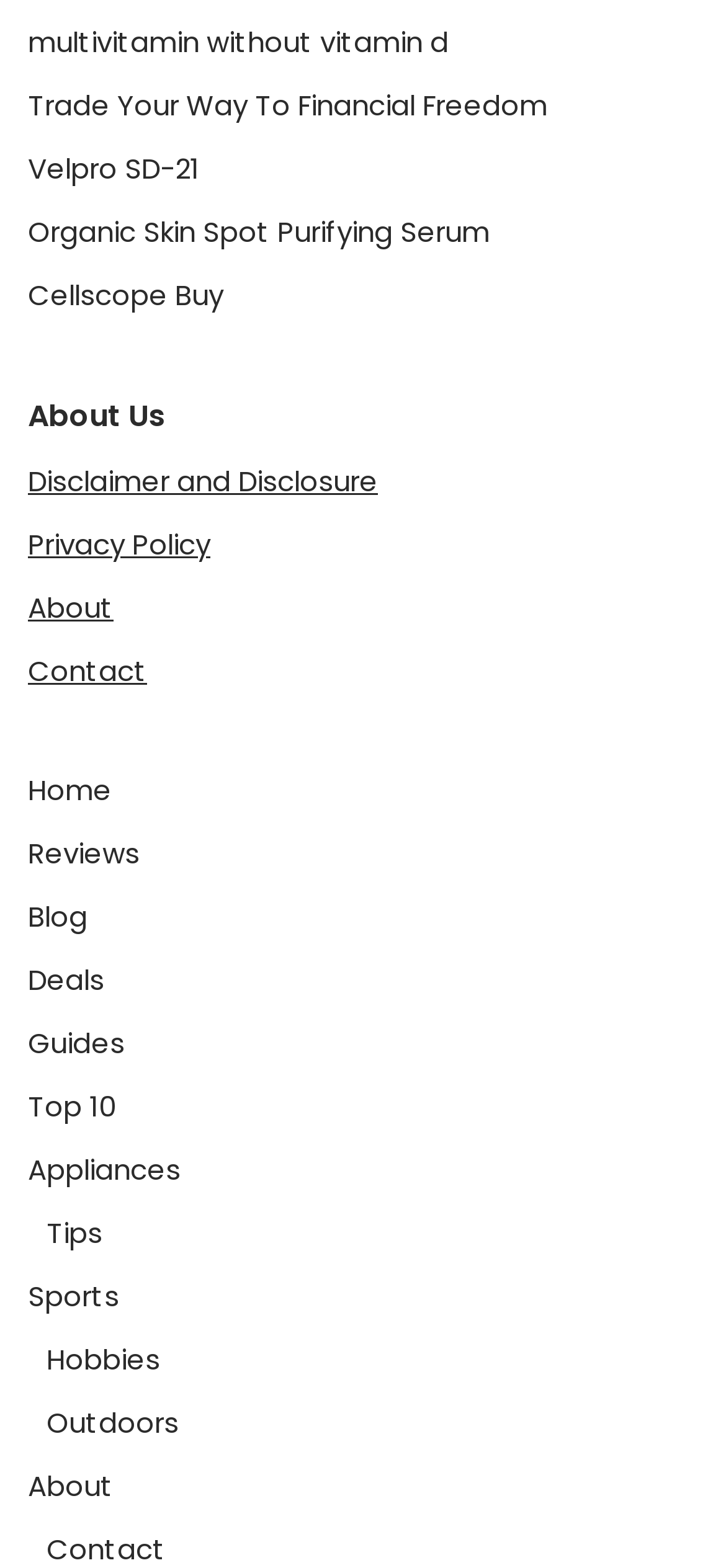Provide the bounding box coordinates of the section that needs to be clicked to accomplish the following instruction: "click on the link to learn about multivitamin without vitamin d."

[0.038, 0.015, 0.618, 0.04]